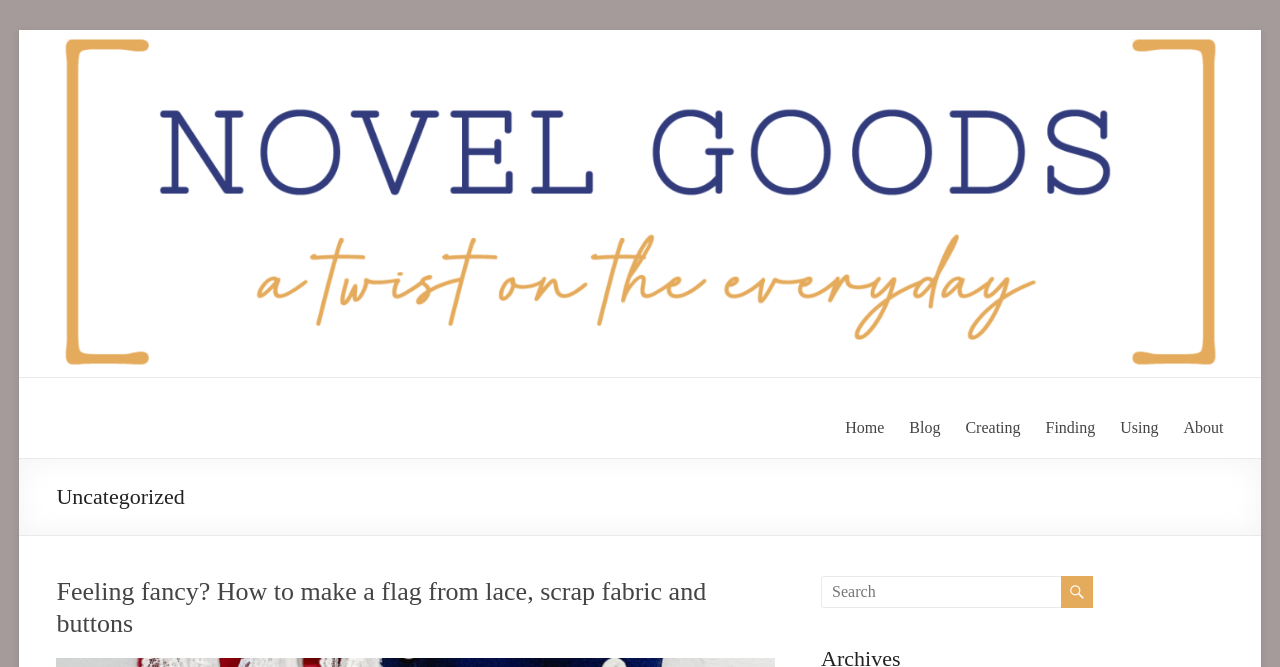Please specify the bounding box coordinates of the clickable region to carry out the following instruction: "Click on the 'About' link". The coordinates should be four float numbers between 0 and 1, in the format [left, top, right, bottom].

[0.925, 0.619, 0.956, 0.664]